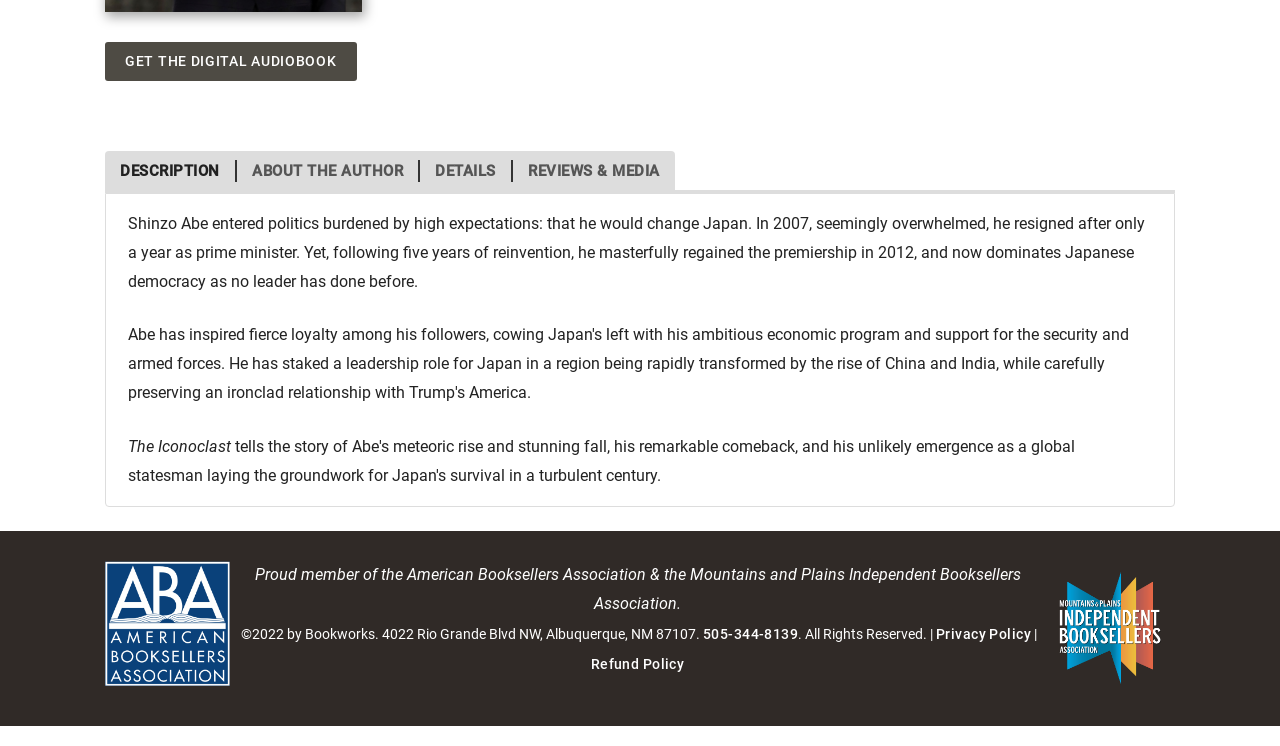Provide the bounding box coordinates of the HTML element this sentence describes: "Privacy Policy".

None